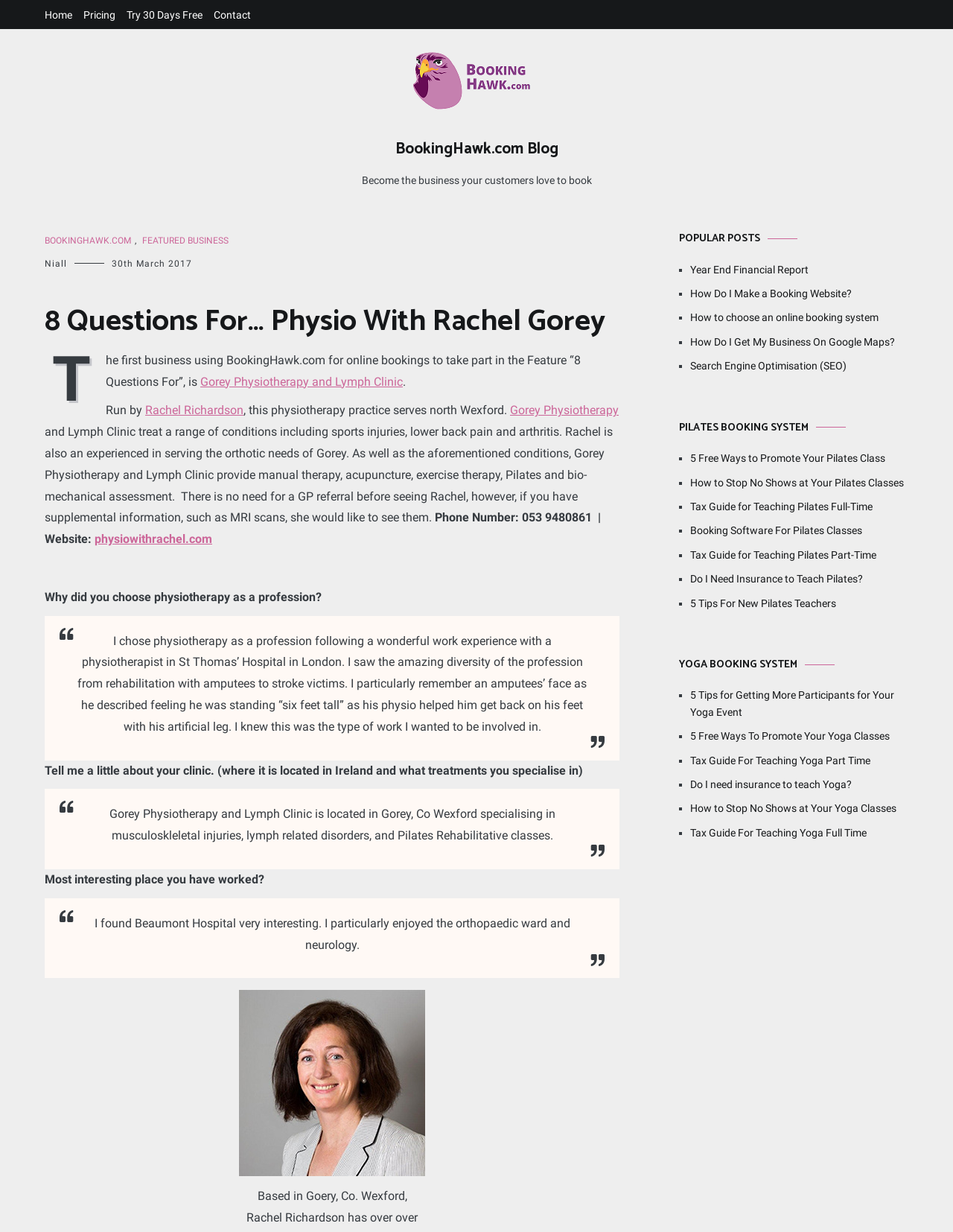Please identify the bounding box coordinates of the element's region that needs to be clicked to fulfill the following instruction: "Learn more about 'Search Engine Optimisation (SEO)'". The bounding box coordinates should consist of four float numbers between 0 and 1, i.e., [left, top, right, bottom].

[0.724, 0.29, 0.953, 0.304]